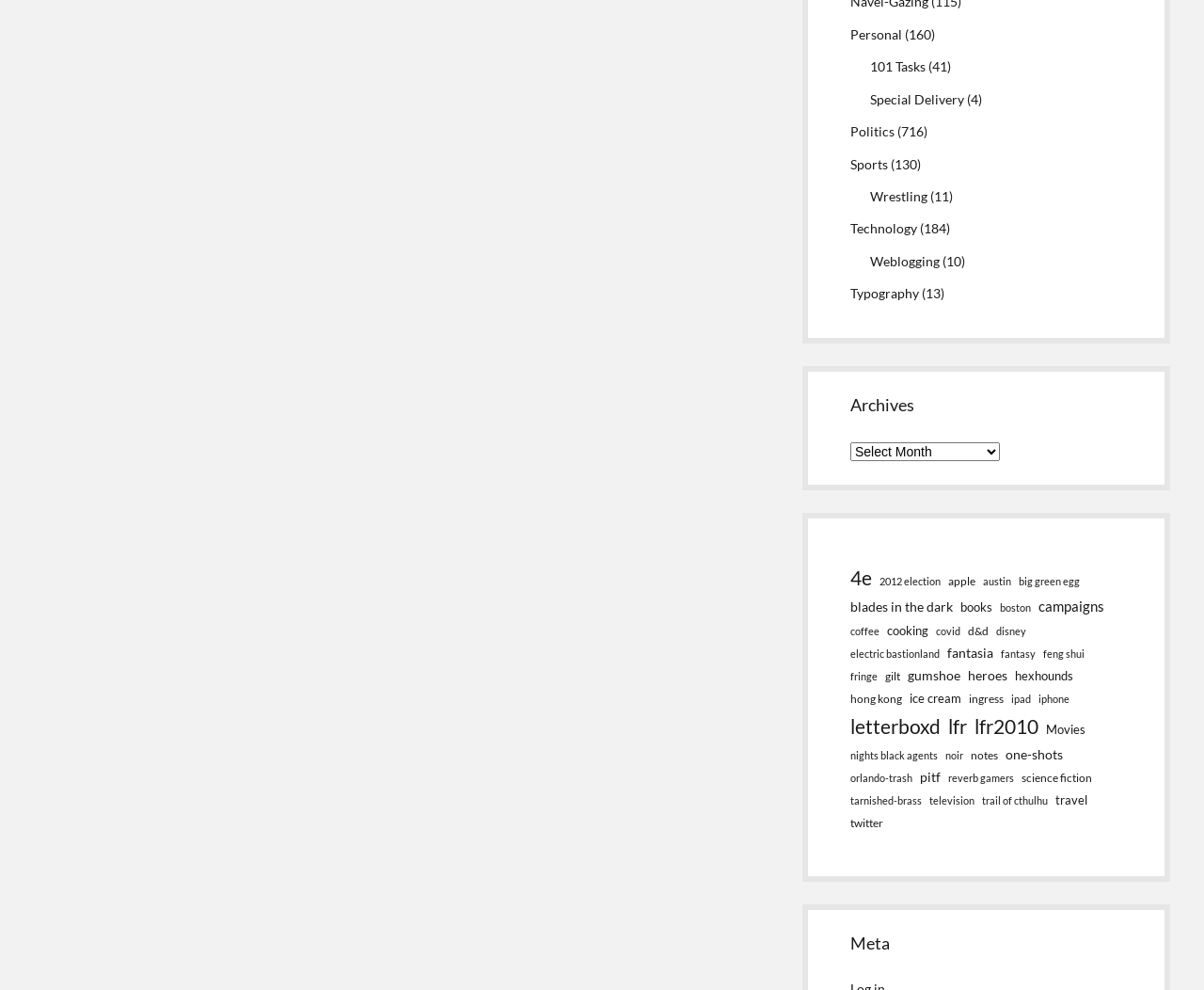Using the webpage screenshot, find the UI element described by blades in the dark. Provide the bounding box coordinates in the format (top-left x, top-left y, bottom-right x, bottom-right y), ensuring all values are floating point numbers between 0 and 1.

[0.706, 0.602, 0.791, 0.624]